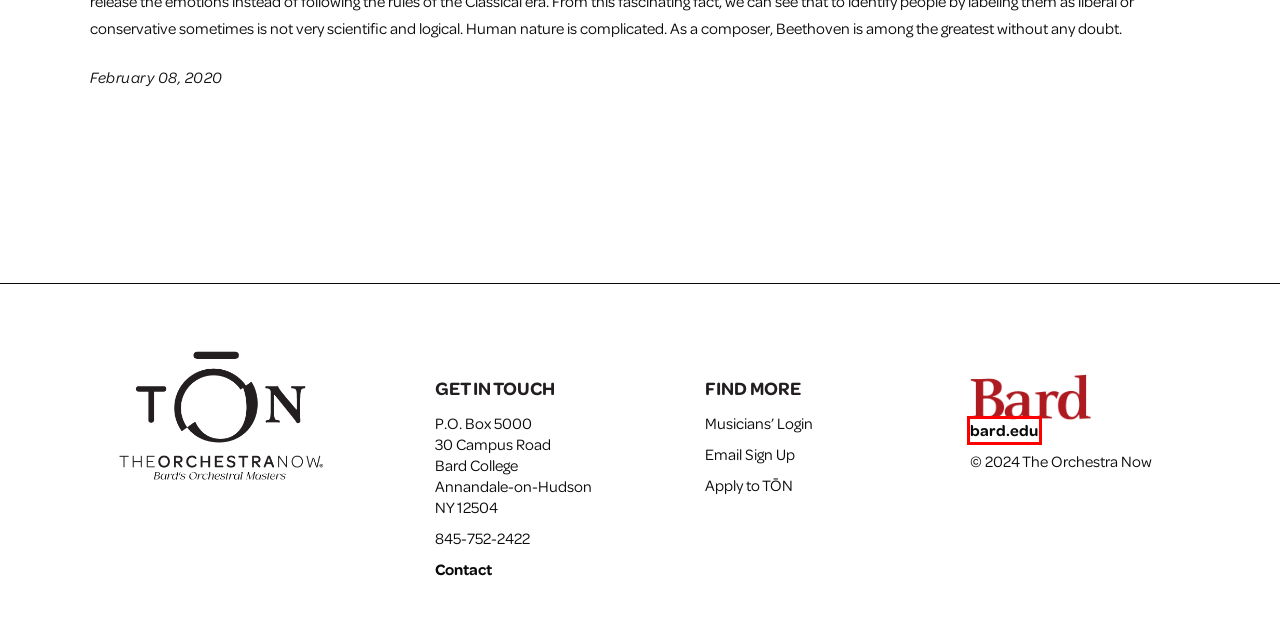Look at the screenshot of the webpage and find the element within the red bounding box. Choose the webpage description that best fits the new webpage that will appear after clicking the element. Here are the candidates:
A. TŌN | Contact Us
B. TŌN | Giving
C. TŌN | Protected: TŌN Musicians’ Info
D. Subscribe
E. TŌN | Academics
F. Bard College
G. TŌN | Application Information
H. TŌN | TŌNteaches

F